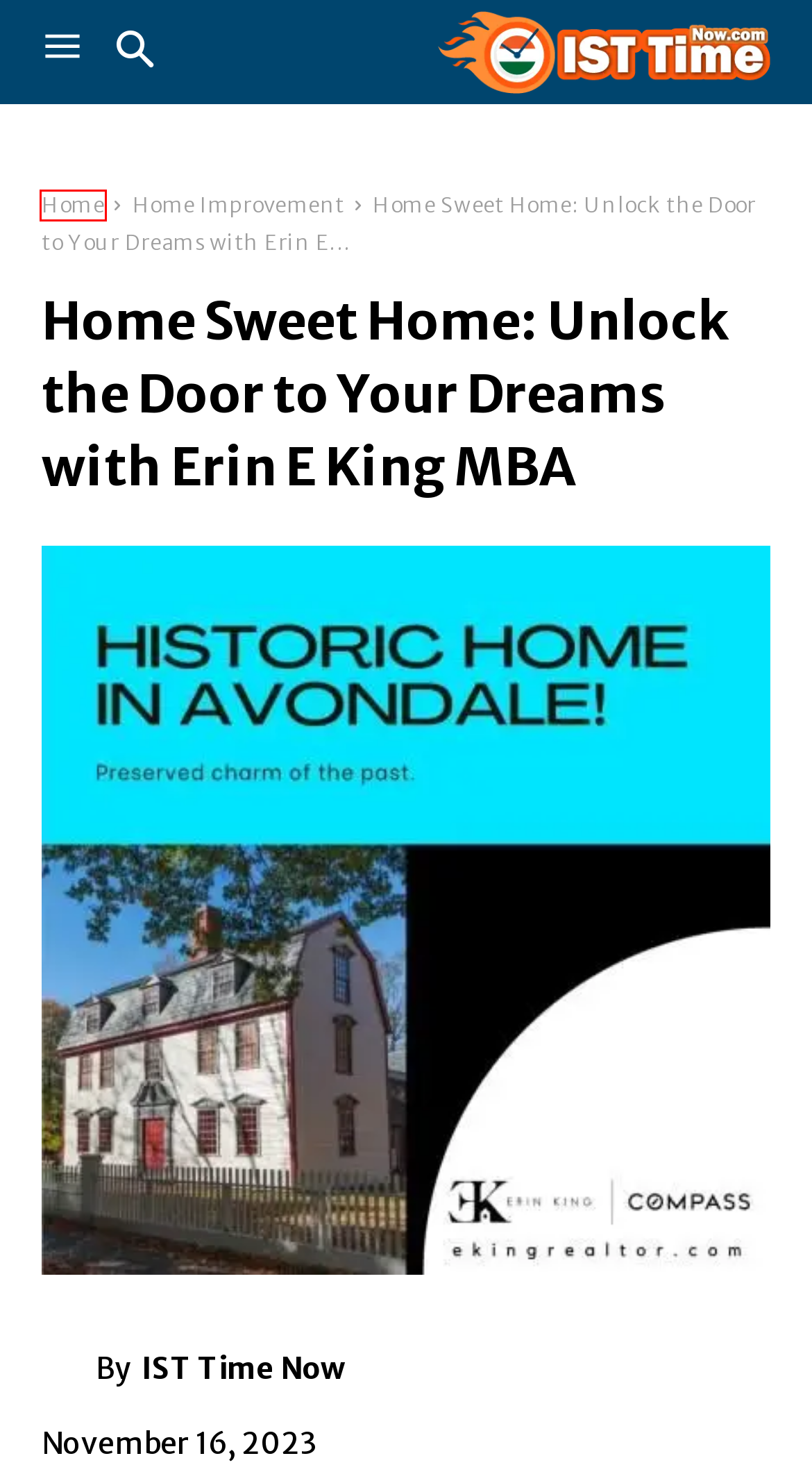You have a screenshot of a webpage with a red bounding box around an element. Identify the webpage description that best fits the new page that appears after clicking the selected element in the red bounding box. Here are the candidates:
A. How to Get Nulled Premium Scripts for Free - Ist Time Now
B. IST Time Now, Author at Ist Time Now
C. Home Improvement Archives - Ist Time Now
D. Entertainment Archives - Ist Time Now
E. Fashion Archives - Ist Time Now
F. Ist Time Now | Latest Headlines - Breaking News Stories & Updates
G. Casino Archives - Ist Time Now
H. Finance Archives - Ist Time Now

F